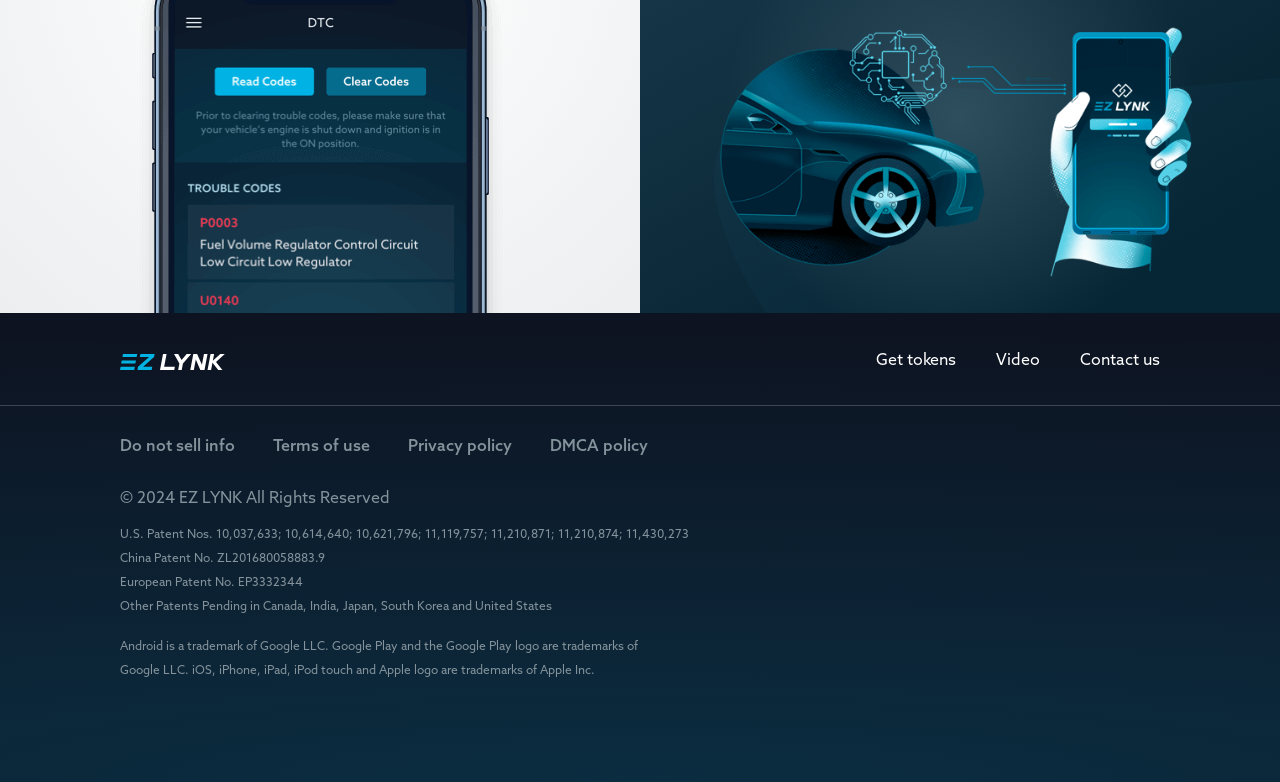Locate the bounding box coordinates of the area you need to click to fulfill this instruction: 'Get tokens'. The coordinates must be in the form of four float numbers ranging from 0 to 1: [left, top, right, bottom].

[0.684, 0.446, 0.747, 0.473]